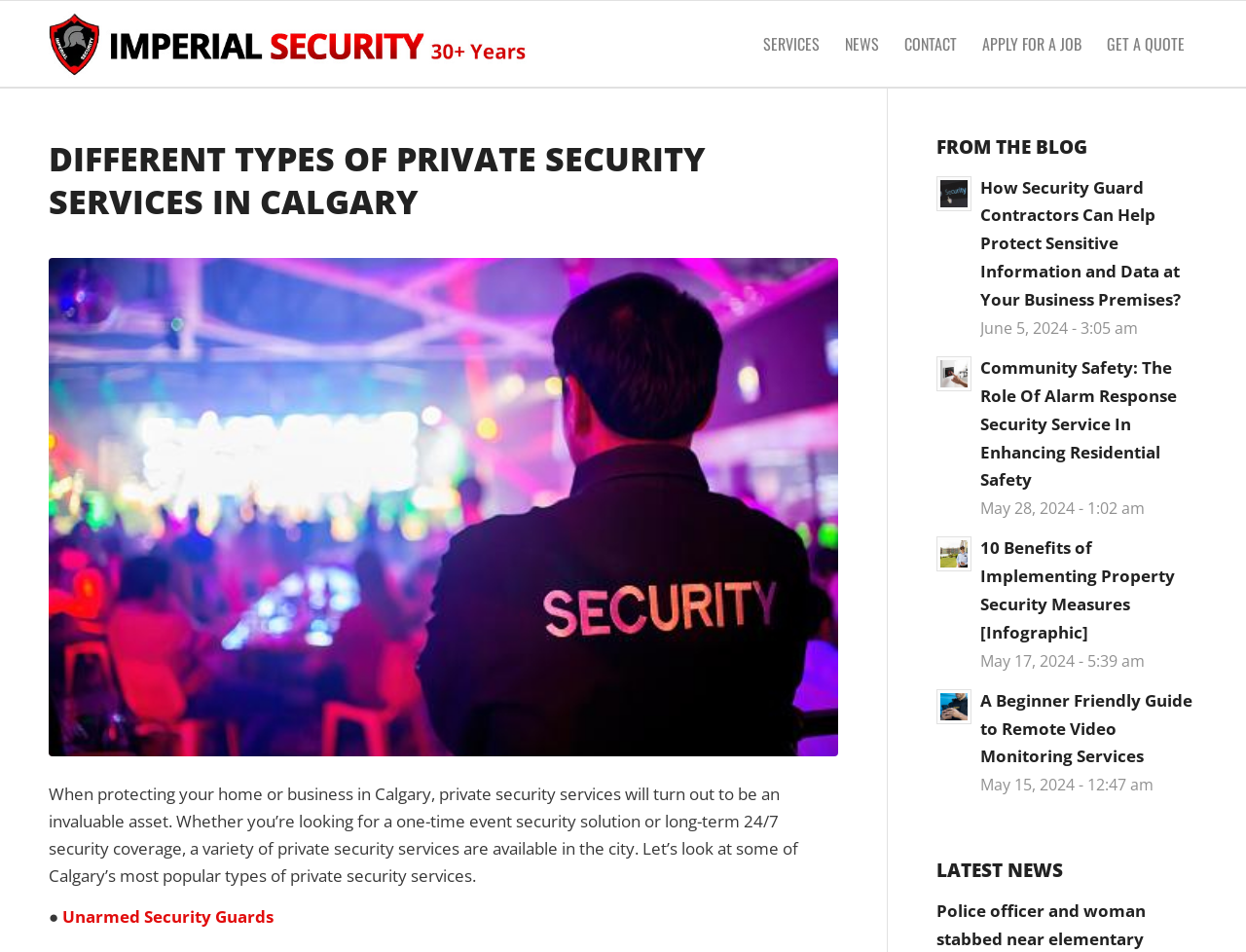By analyzing the image, answer the following question with a detailed response: What is the purpose of unarmed security guards?

Although the webpage mentions 'Unarmed Security Guards' as one of the types of private security services, it does not provide specific information about their purpose. Therefore, it is not possible to determine their purpose based on the given webpage.